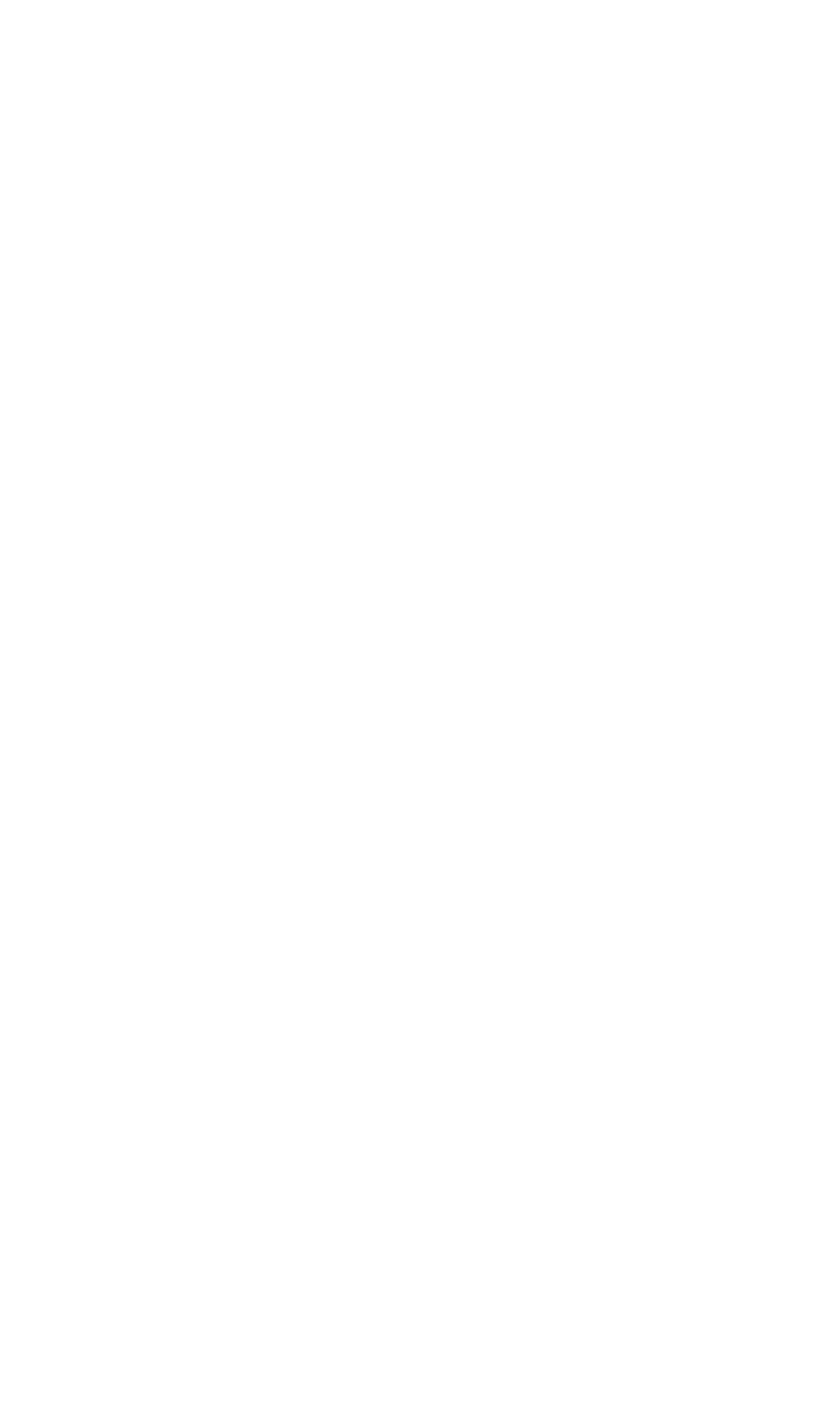Determine the bounding box coordinates in the format (top-left x, top-left y, bottom-right x, bottom-right y). Ensure all values are floating point numbers between 0 and 1. Identify the bounding box of the UI element described by: See all reviews

[0.315, 0.032, 0.551, 0.068]